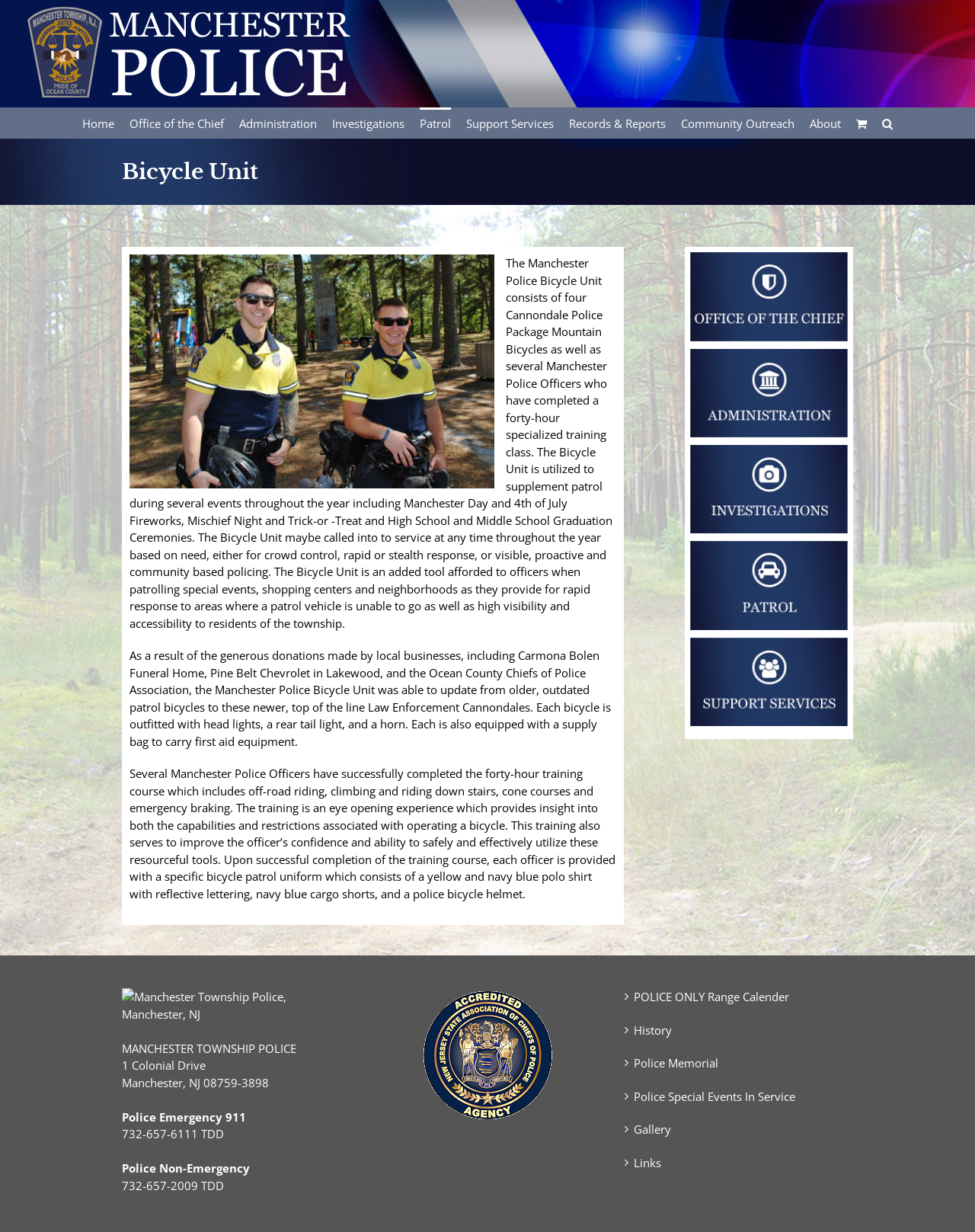Determine the bounding box coordinates for the HTML element described here: "Gallery".

[0.65, 0.91, 0.867, 0.924]